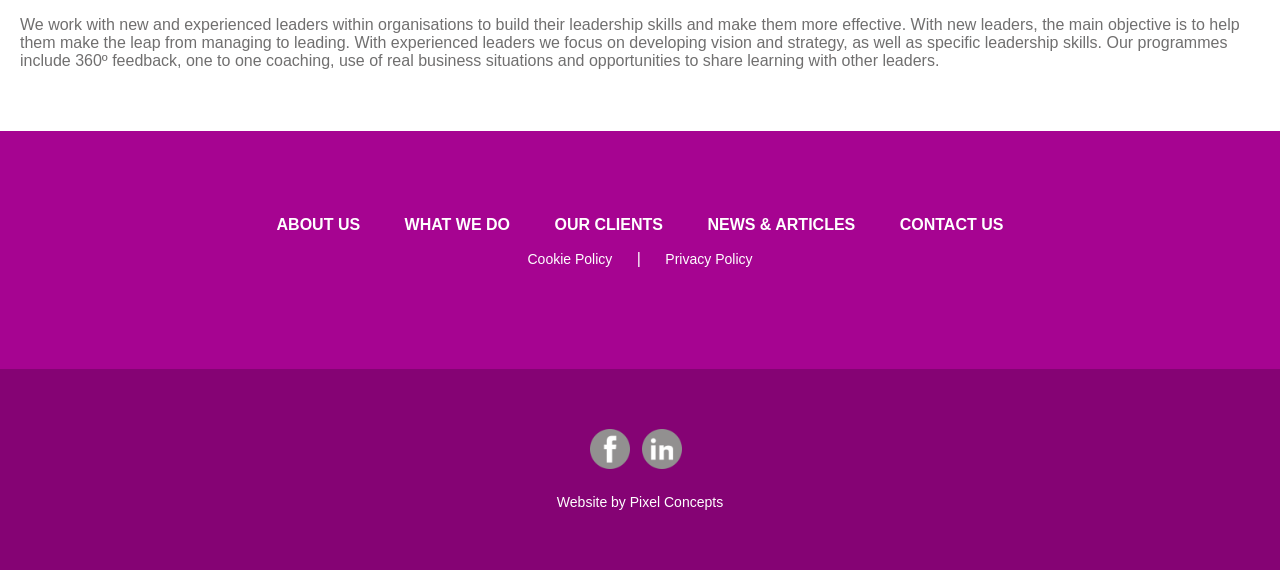Given the element description, predict the bounding box coordinates in the format (top-left x, top-left y, bottom-right x, bottom-right y). Make sure all values are between 0 and 1. Here is the element description: ABOUT US

[0.2, 0.37, 0.297, 0.417]